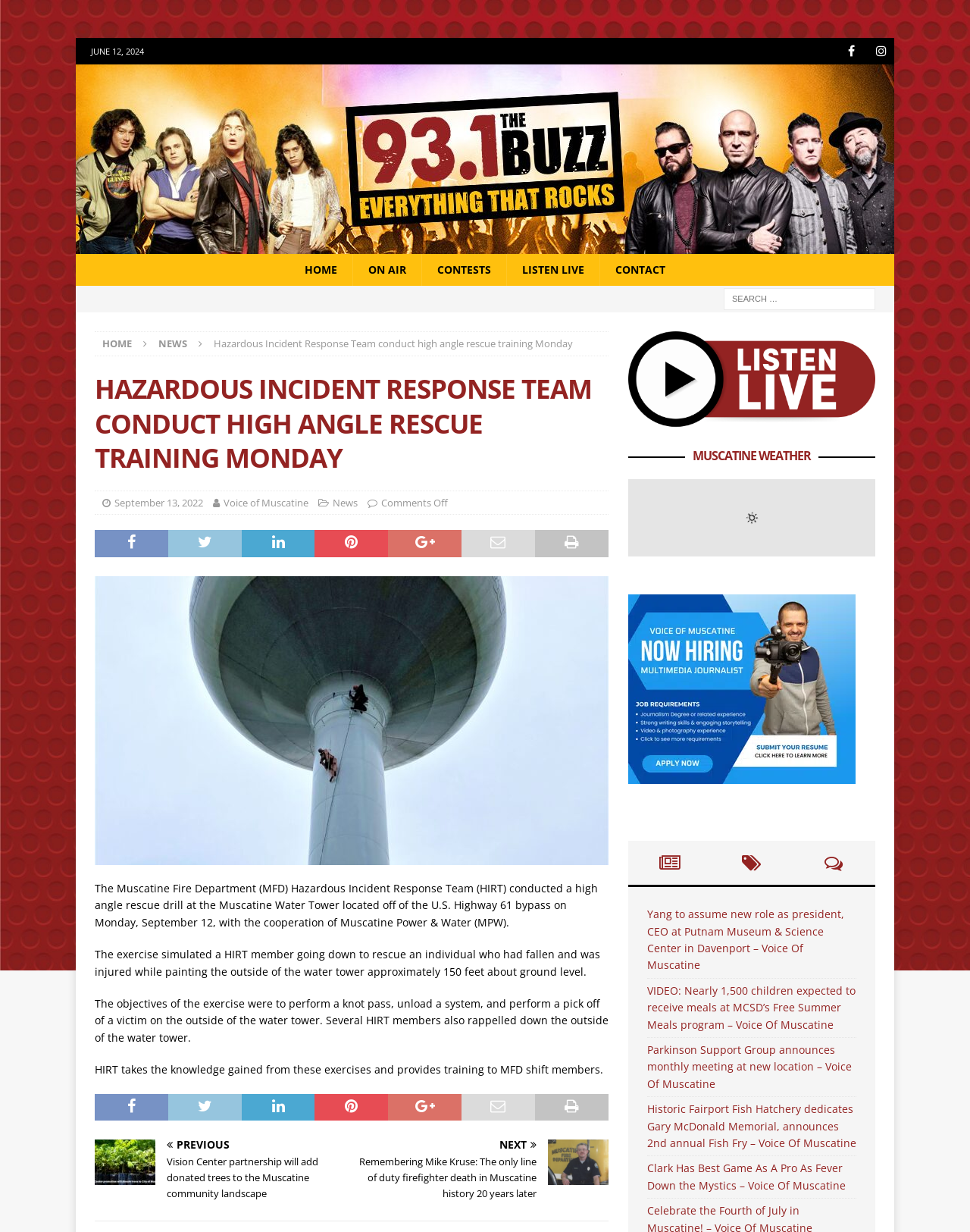What is the height from which the rescue drill was simulated? Please answer the question using a single word or phrase based on the image.

150 feet